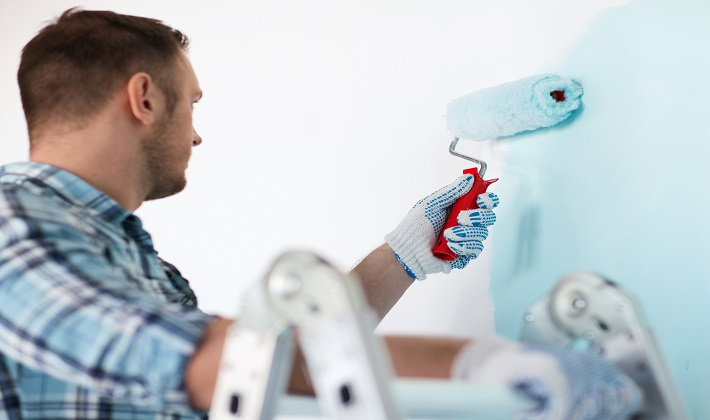Generate an elaborate caption for the given image.

In this image, a focused man is seen applying a fresh coat of light blue paint to the wall using a paint roller. Dressed in a plaid shirt and protective gloves, he stands near a ladder, suggesting he is reaching higher sections of the wall with precision. The clean and inviting color choice hints at a refreshing update to his living space, emphasizing the importance of careful paint selection and application in home improvement. This visual aligns with professional advice for homeowners on selecting the right hues to enhance their property, as highlighted by skilled painters.